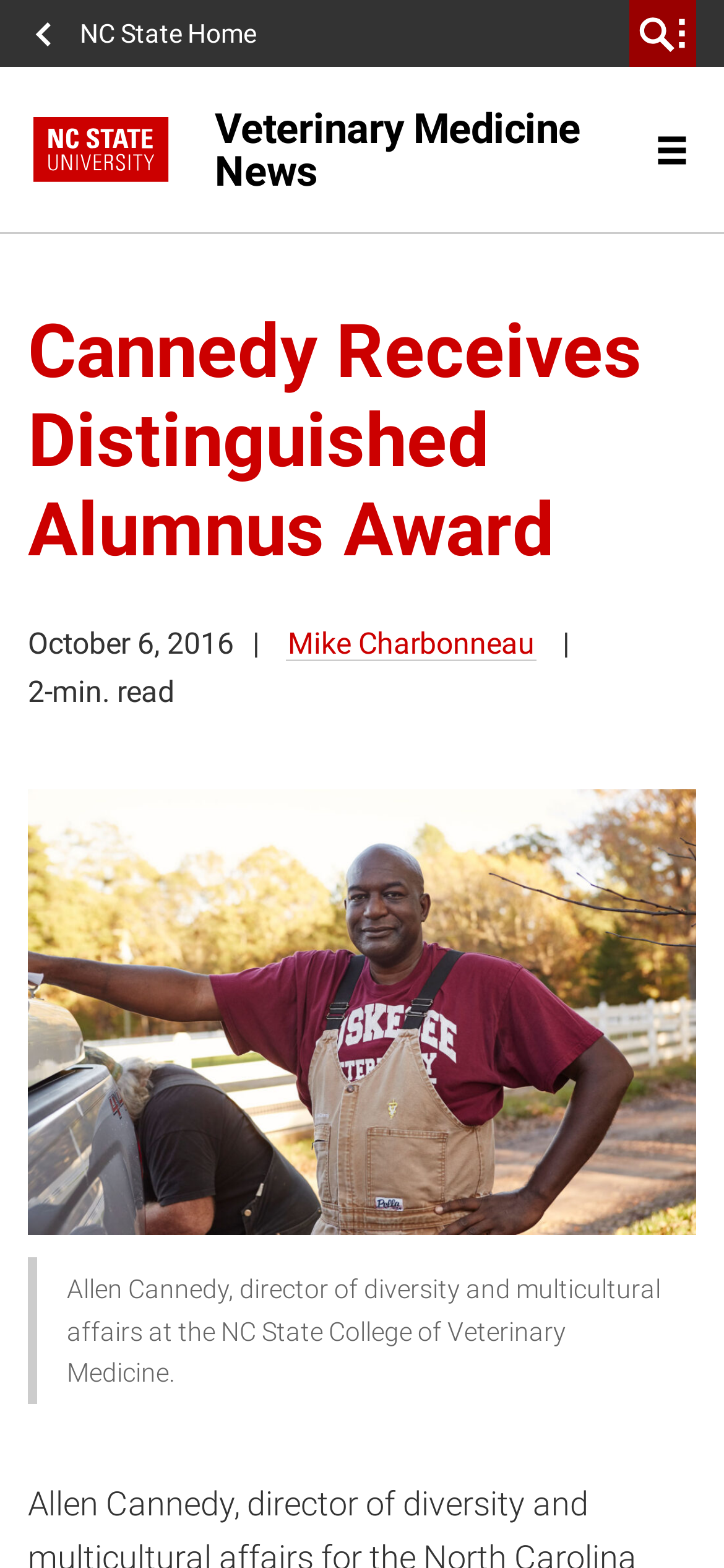Answer succinctly with a single word or phrase:
What is the date of the news article?

October 6, 2016